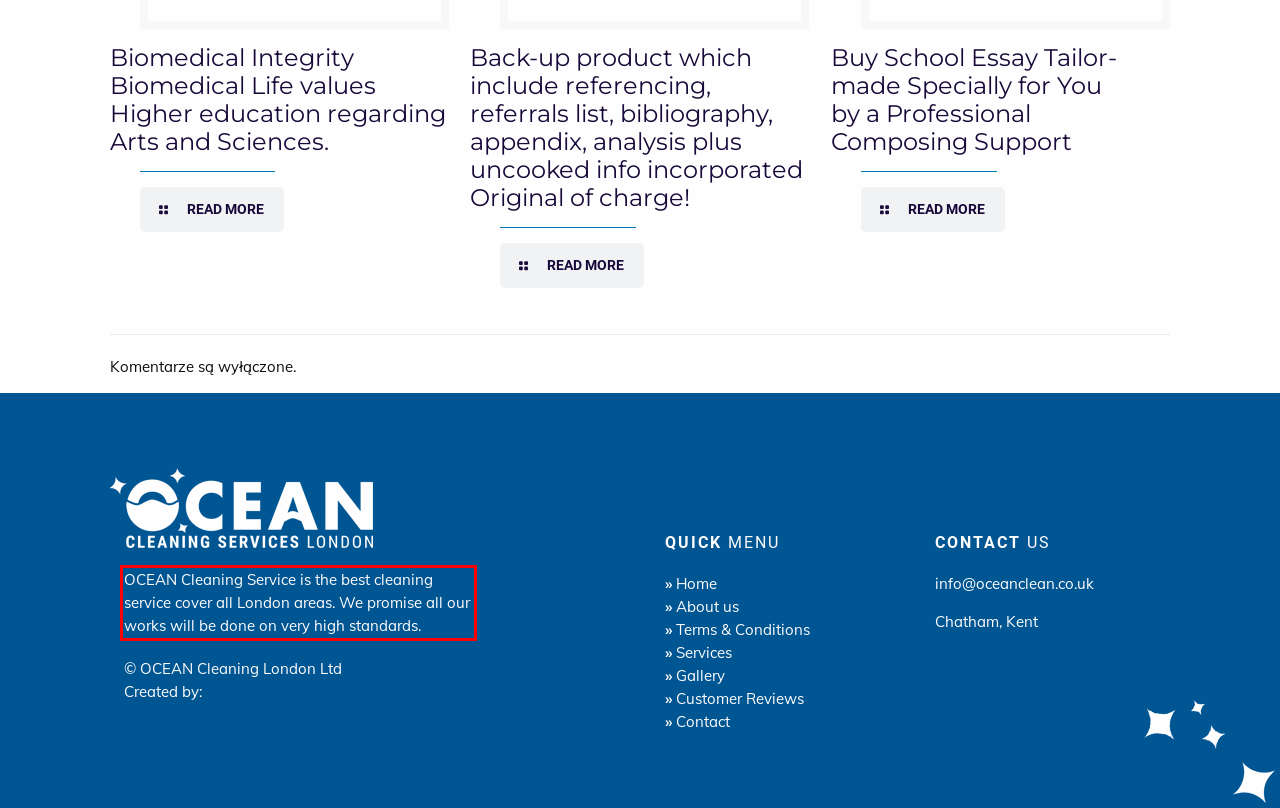You are given a screenshot with a red rectangle. Identify and extract the text within this red bounding box using OCR.

OCEAN Cleaning Service is the best cleaning service cover all London areas. We promise all our works will be done on very high standards.